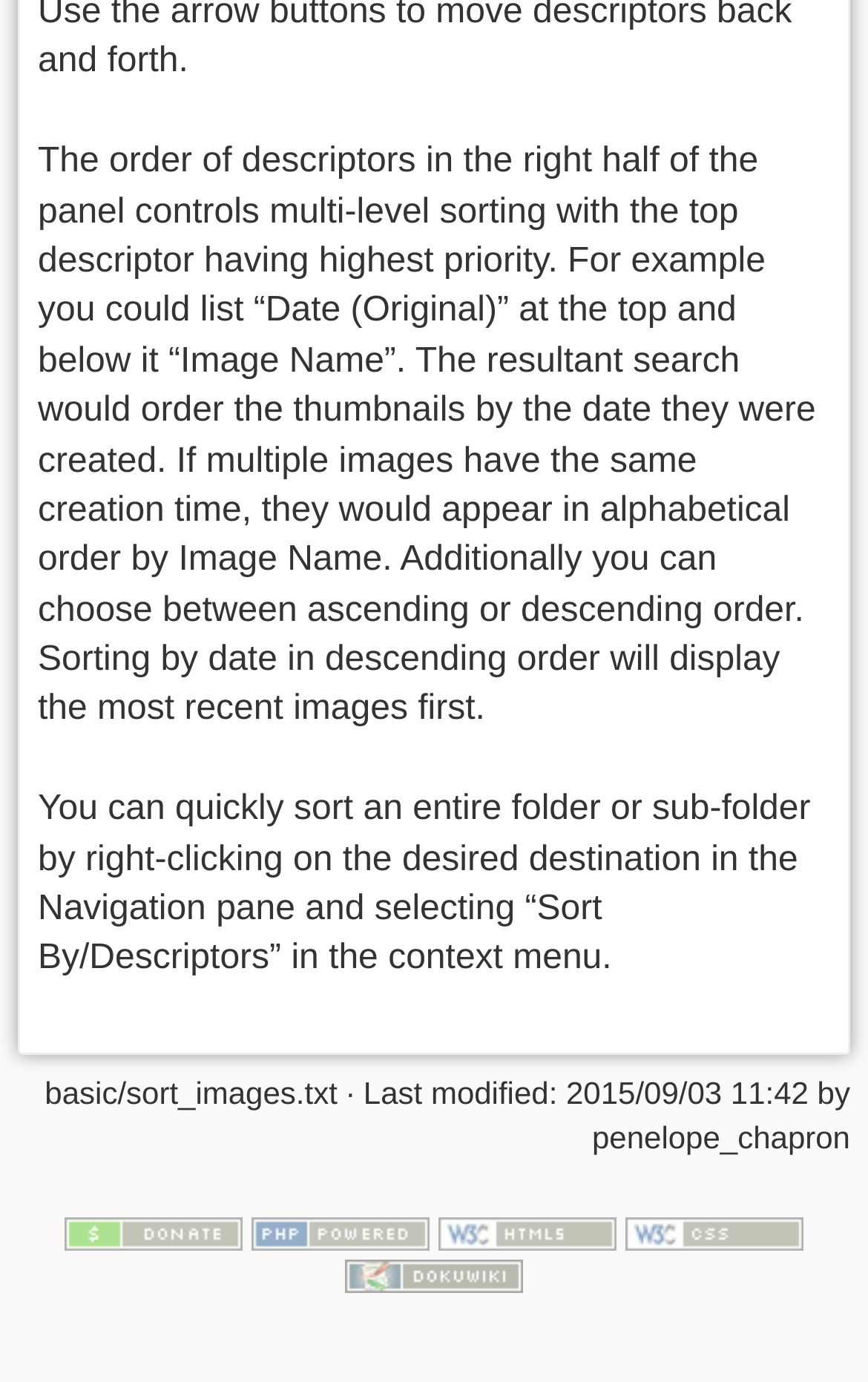Using the information from the screenshot, answer the following question thoroughly:
What is the format of the file mentioned on the page?

The text mentions a file named 'basic/sort_images.txt', which suggests that the file format is a plain text file with a .txt extension.